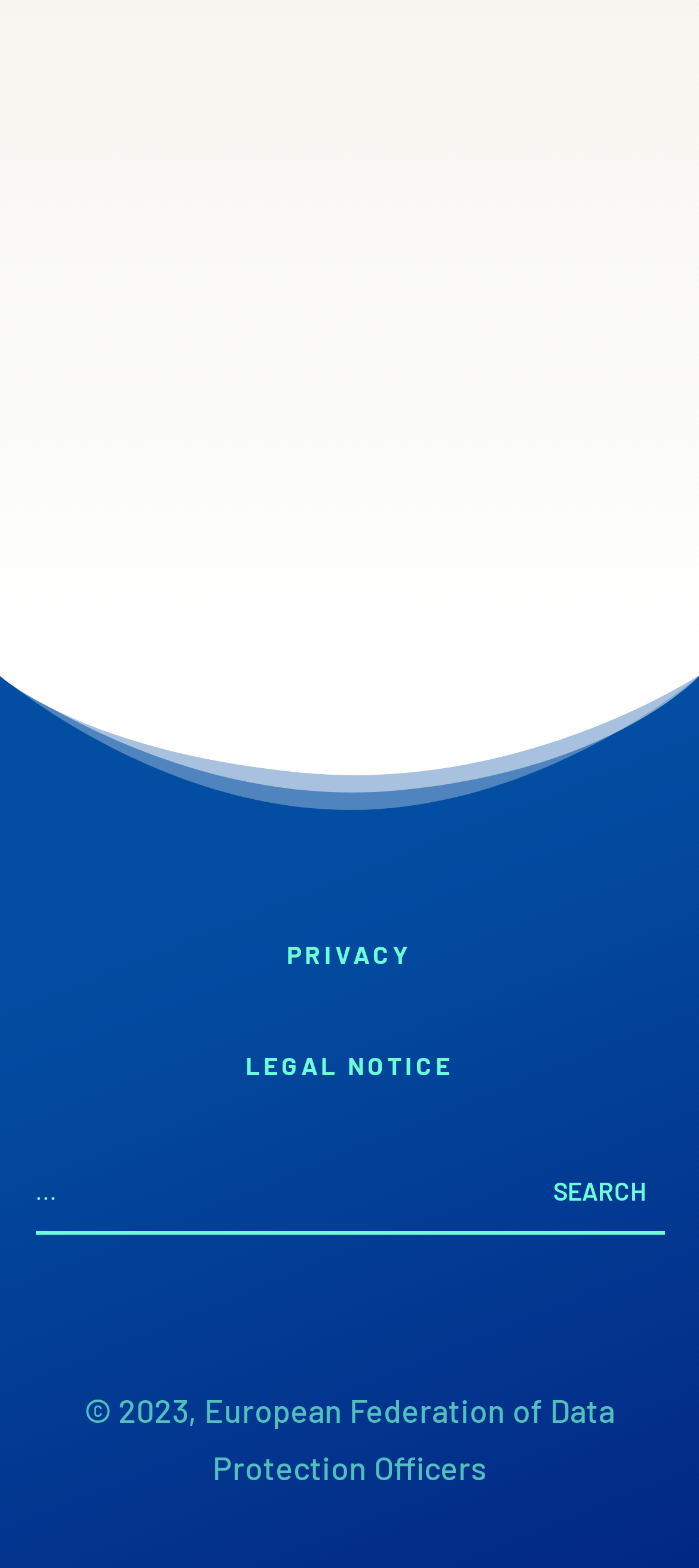Provide your answer in a single word or phrase: 
What is the link to the right of '« Older Entries'?

READ MORE